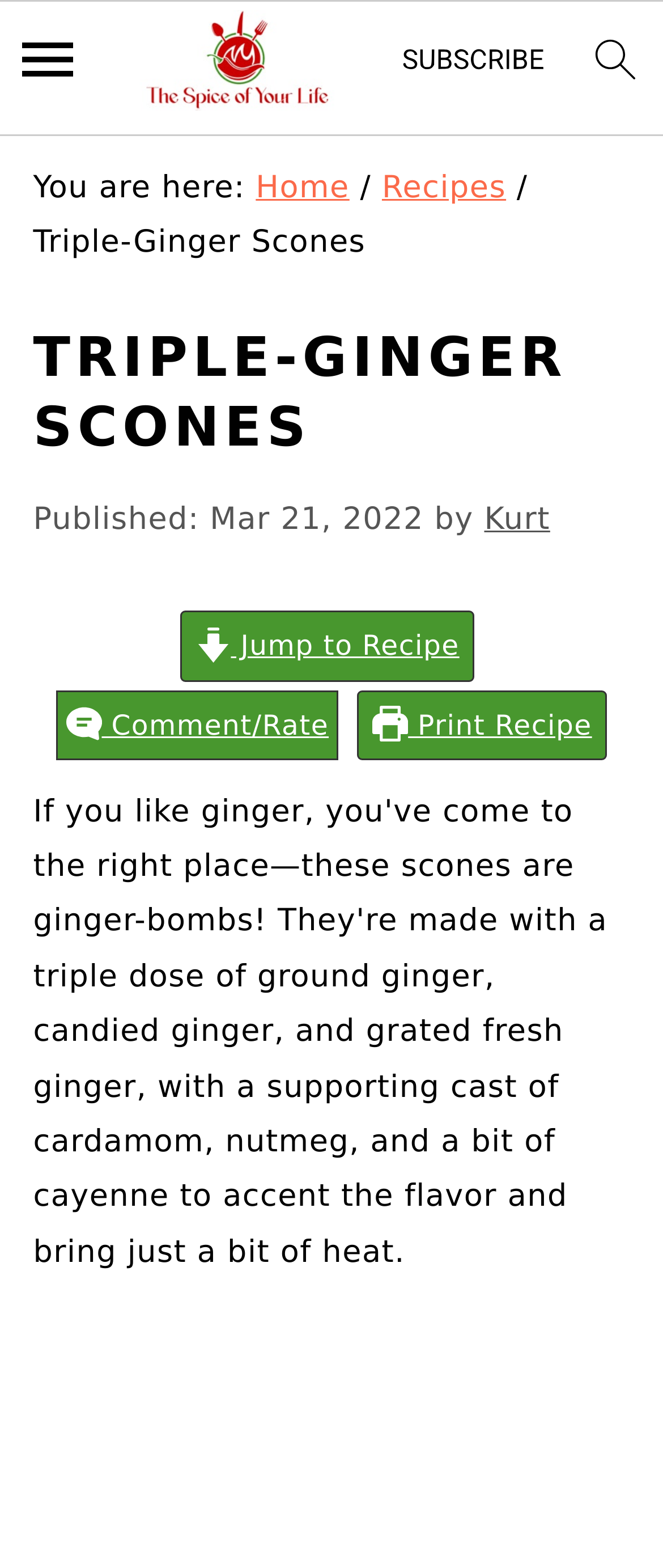Identify the bounding box coordinates of the area you need to click to perform the following instruction: "subscribe".

[0.599, 0.022, 0.83, 0.067]